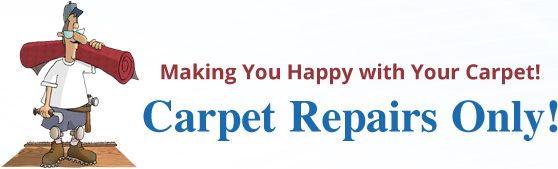Elaborate on the elements present in the image.

The image features a cheerful cartoon character holding a rolled carpet and shouting enthusiastically, representing the theme of carpet repairs. Behind him, a playful slogan reads, “Making You Happy with Your Carpet!” prominently above the phrase “Carpet Repairs Only!” which stands out in a bold, blue font. This image serves as an eye-catching introduction to a carpet repair service based in New Westminster, conveying a friendly and customer-focused approach to carpet maintenance and repair. The overall design emphasizes the business's commitment to customer satisfaction and specialized services in carpet repairs.